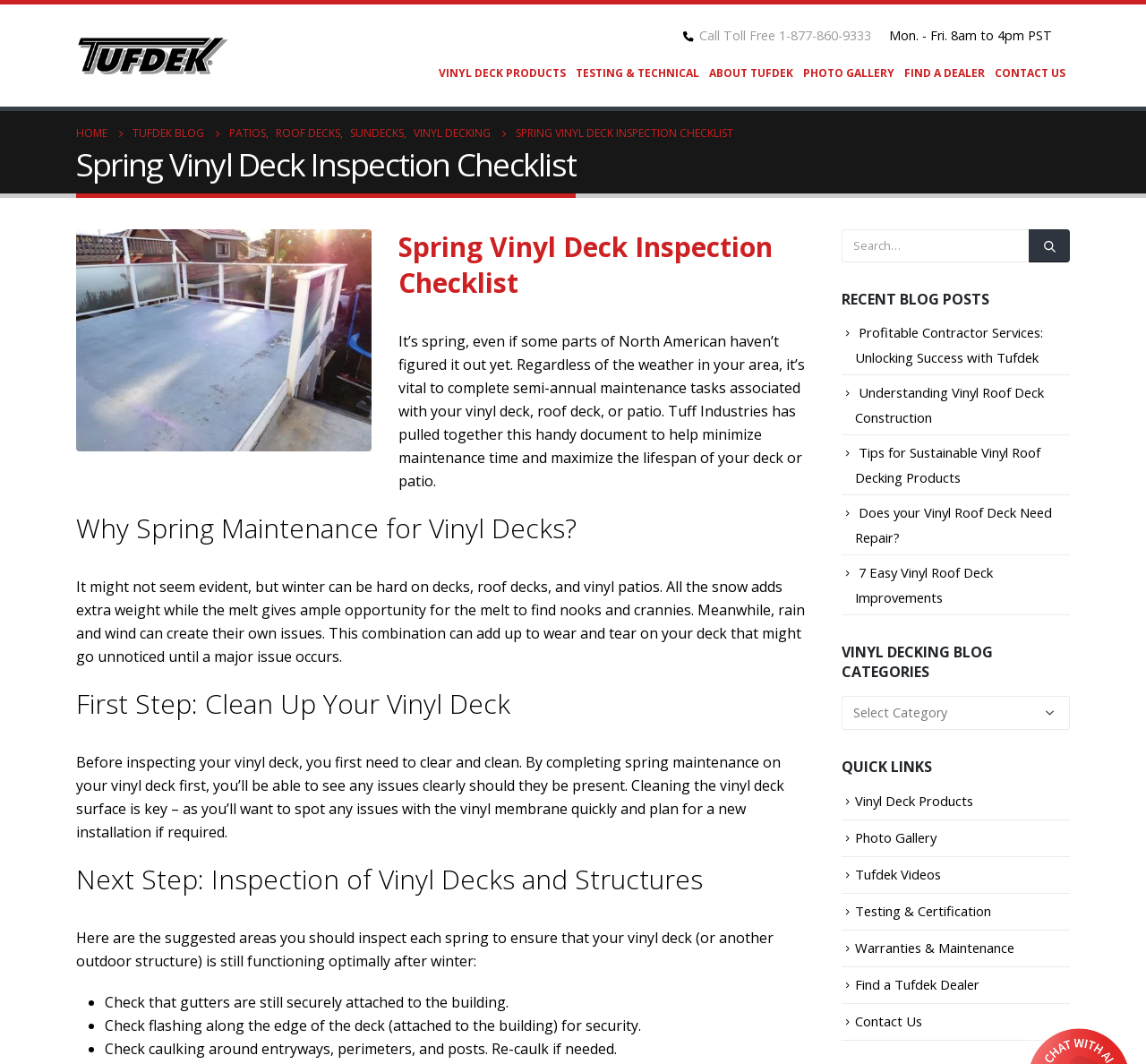Identify the bounding box coordinates of the element to click to follow this instruction: 'Click on the 'Tufdek' link'. Ensure the coordinates are four float values between 0 and 1, provided as [left, top, right, bottom].

[0.066, 0.034, 0.199, 0.07]